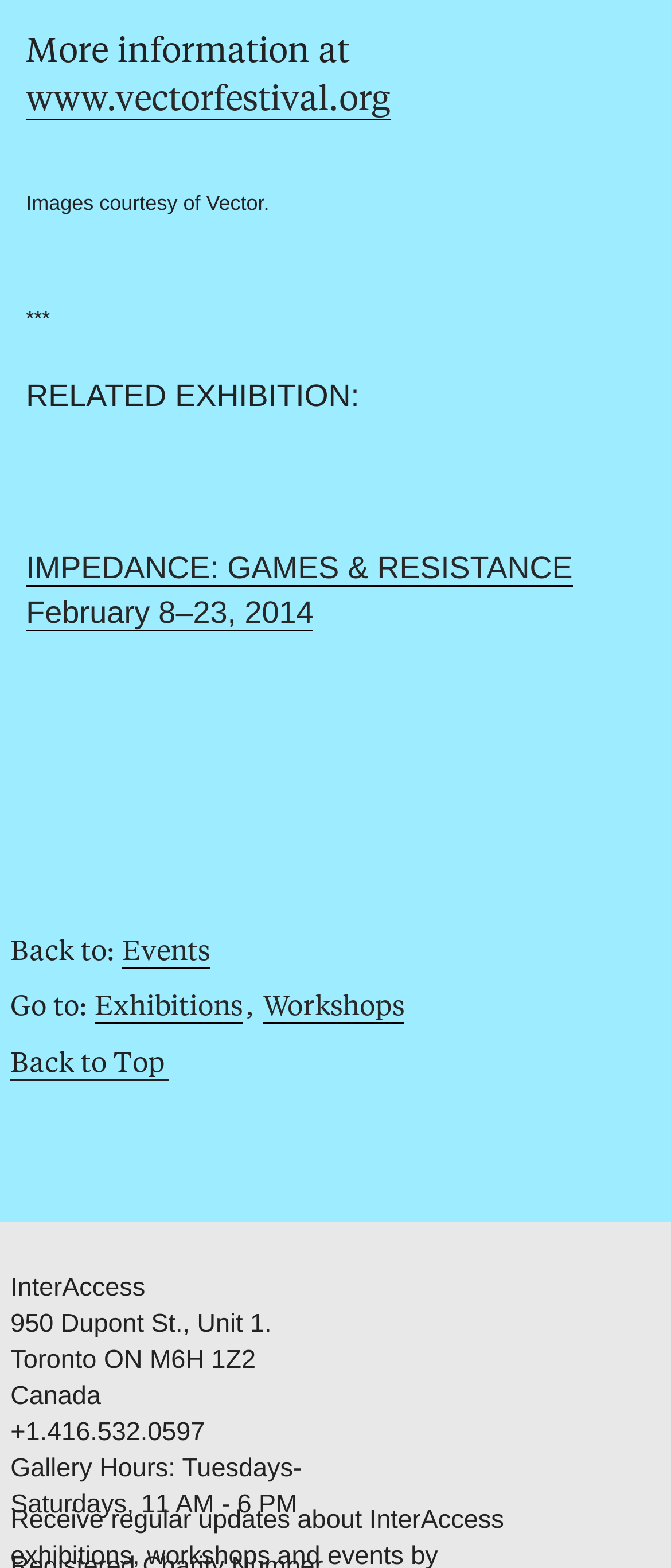Give the bounding box coordinates for this UI element: "Staff Contact". The coordinates should be four float numbers between 0 and 1, arranged as [left, top, right, bottom].

[0.016, 0.849, 0.237, 0.866]